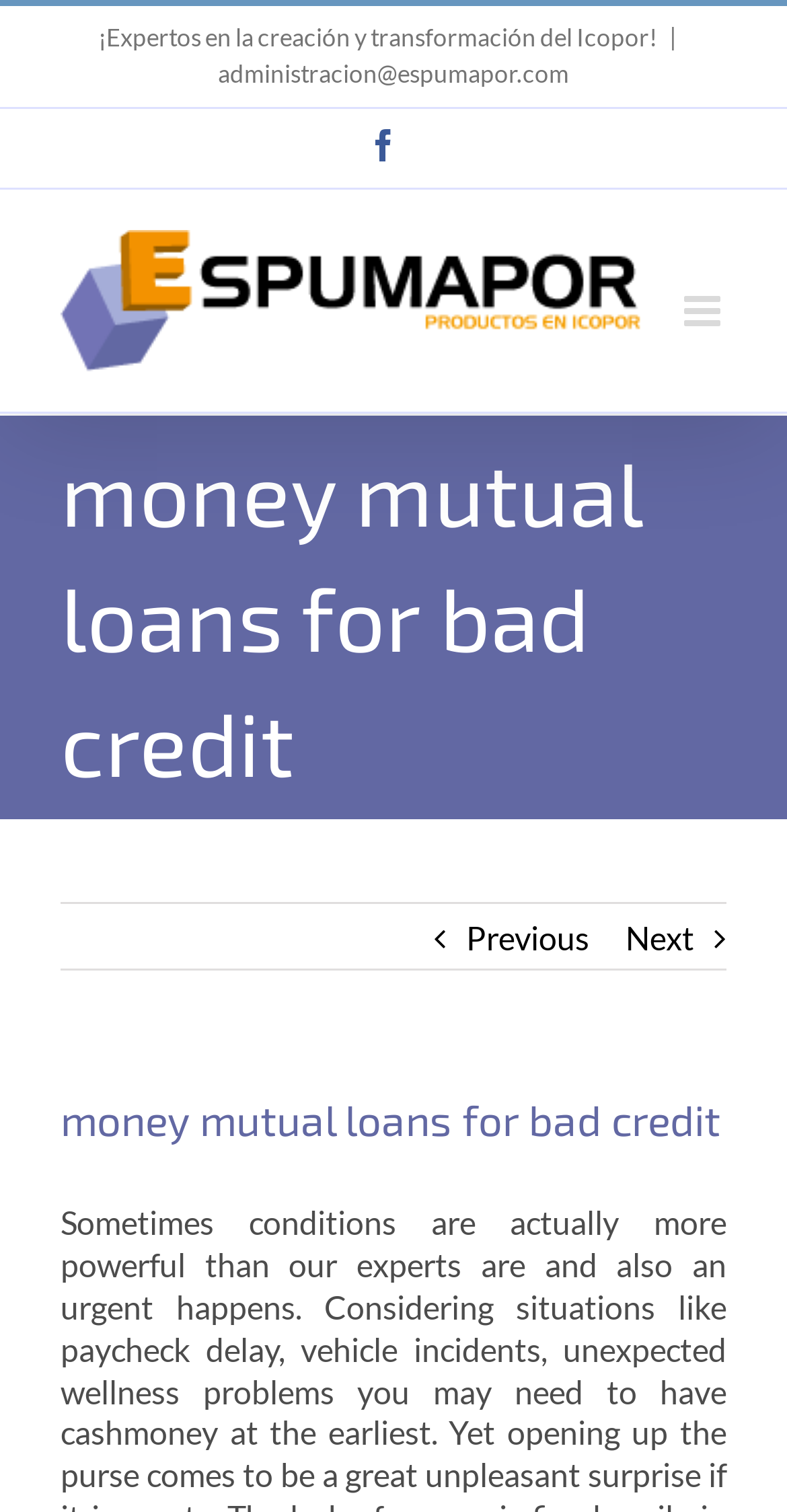What social media platform is linked on the website?
Please answer using one word or phrase, based on the screenshot.

Facebook